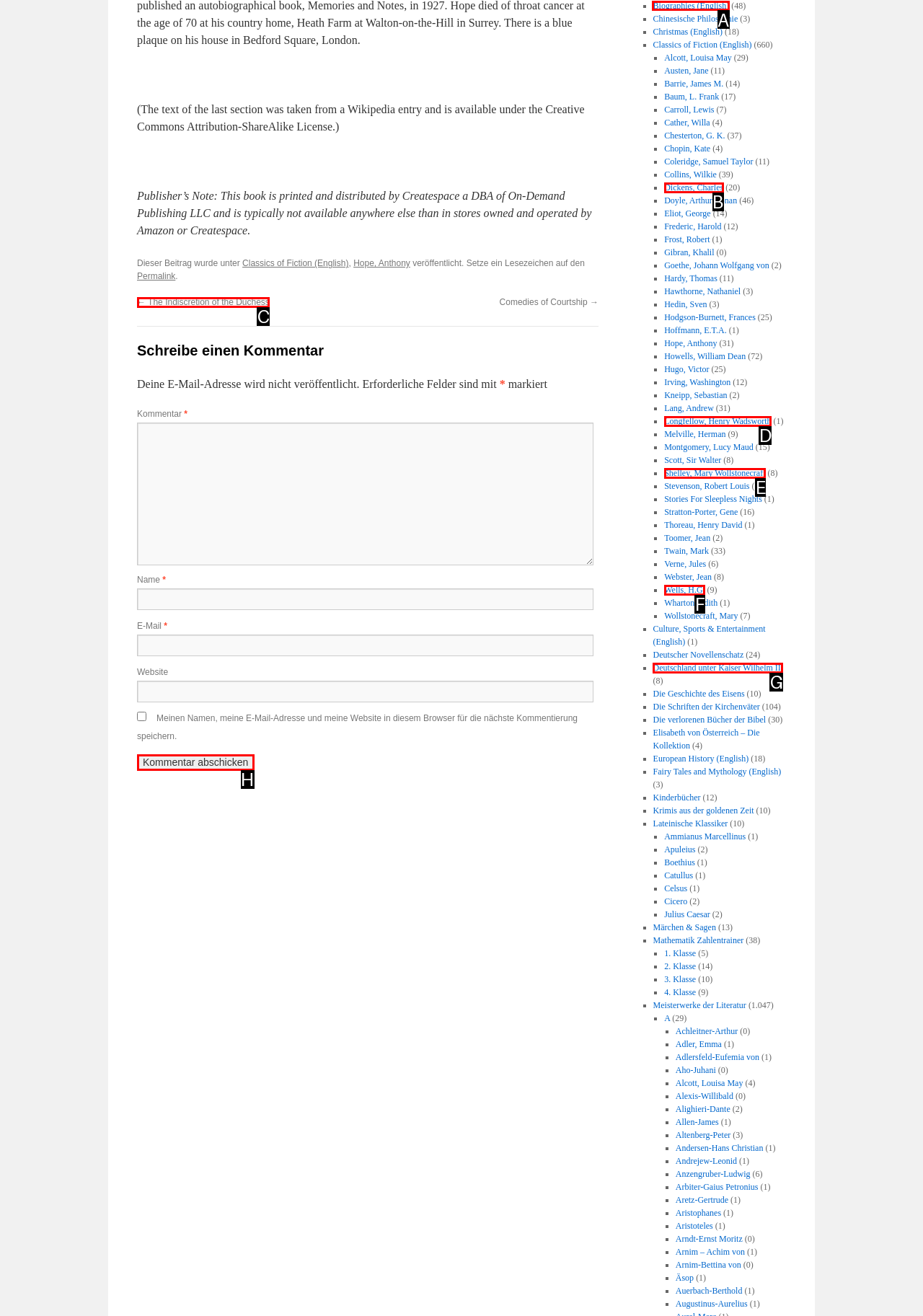Indicate the UI element to click to perform the task: View biographies in English. Reply with the letter corresponding to the chosen element.

A